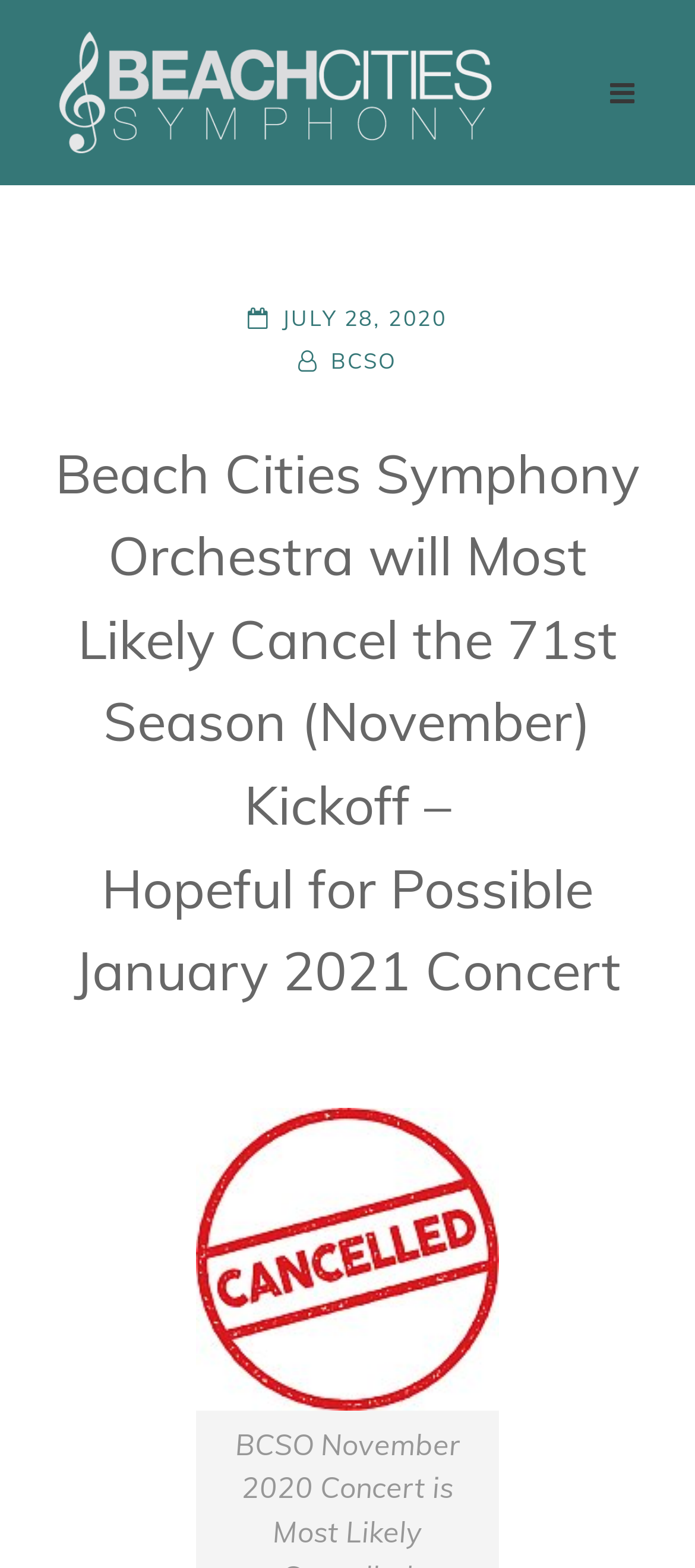What is the alternative concert date mentioned?
Please use the visual content to give a single word or phrase answer.

January 2021